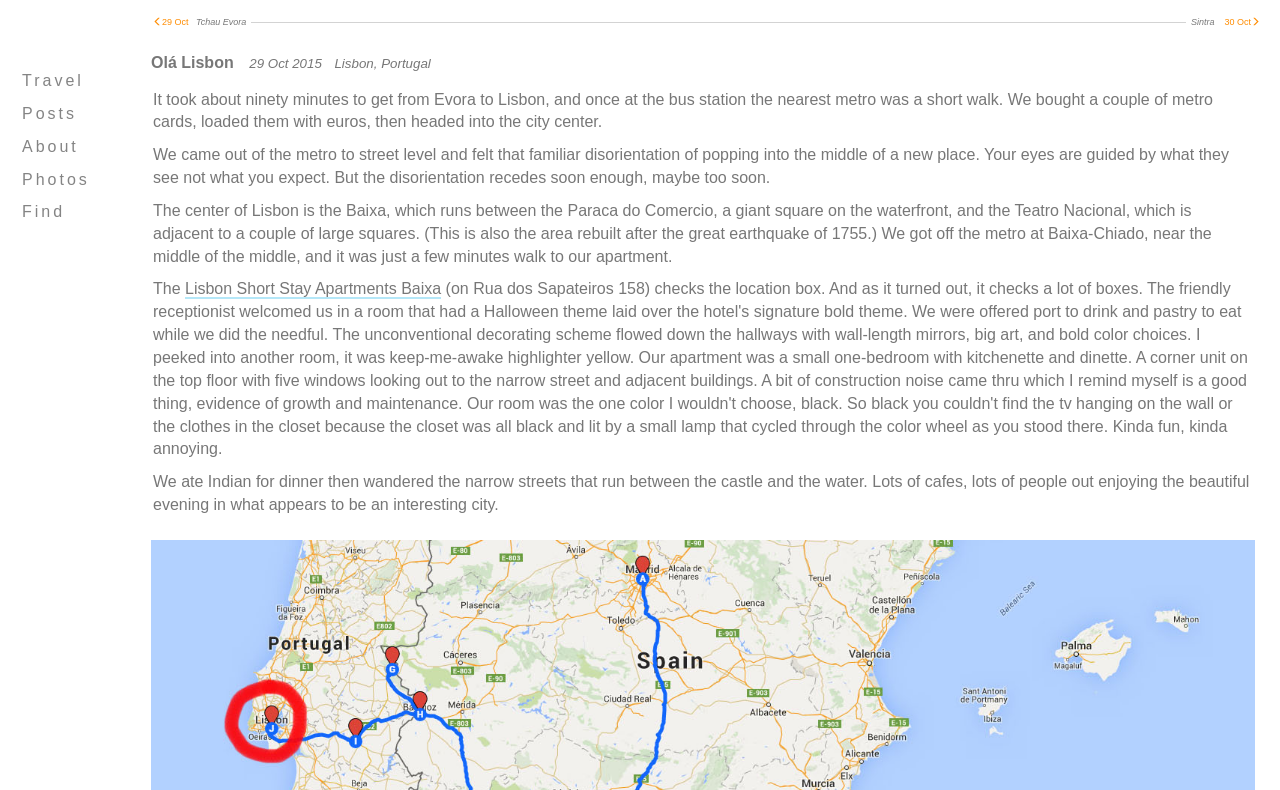Locate the bounding box coordinates of the element's region that should be clicked to carry out the following instruction: "Click on Photos". The coordinates need to be four float numbers between 0 and 1, i.e., [left, top, right, bottom].

[0.013, 0.216, 0.074, 0.237]